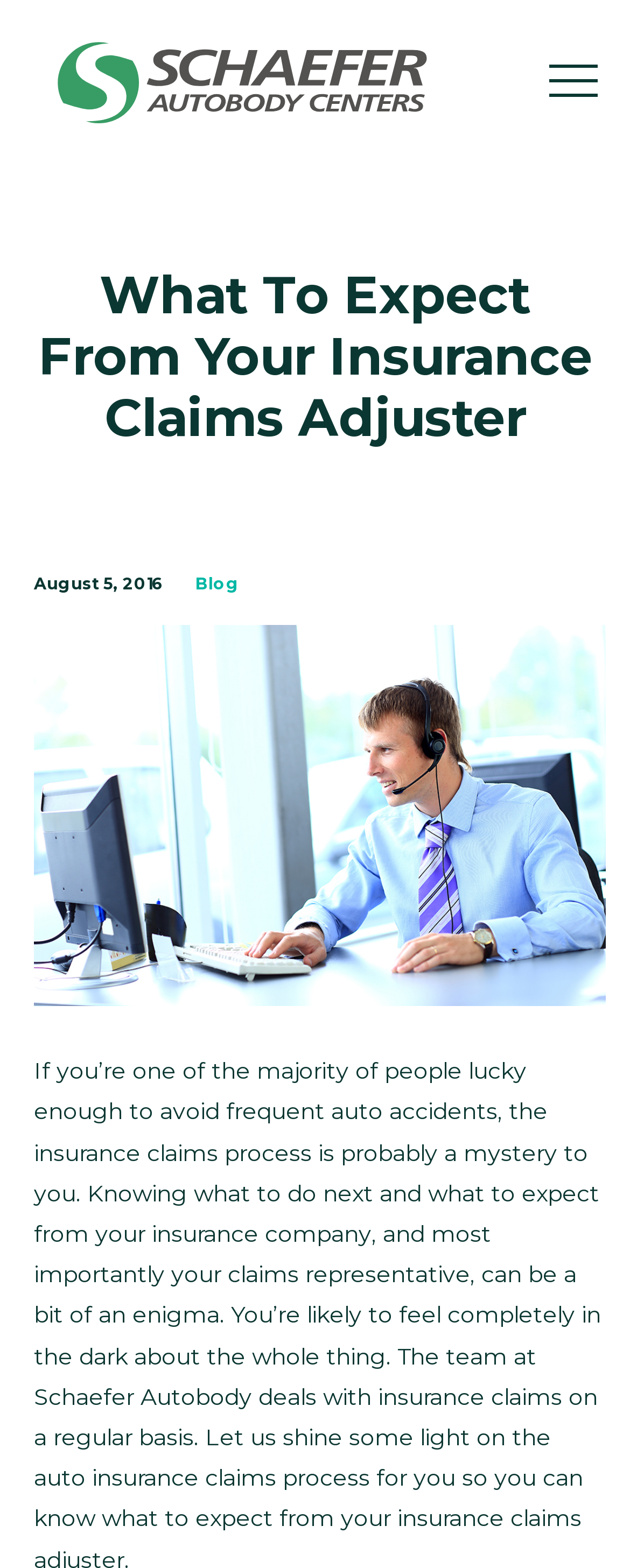What is the category of the article?
Using the visual information from the image, give a one-word or short-phrase answer.

Blog